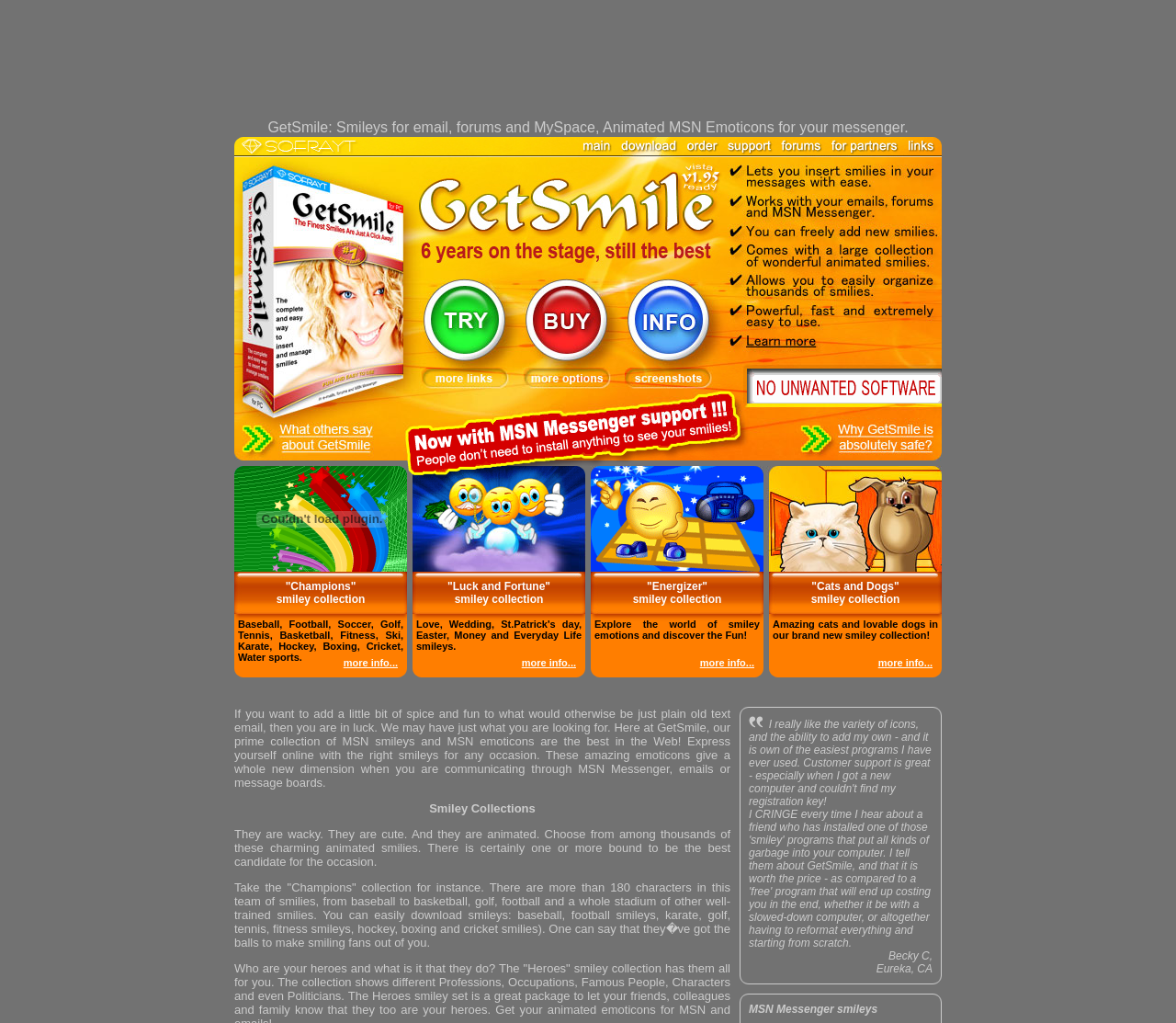Based on the element description: "more info...", identify the bounding box coordinates for this UI element. The coordinates must be four float numbers between 0 and 1, listed as [left, top, right, bottom].

[0.747, 0.642, 0.793, 0.653]